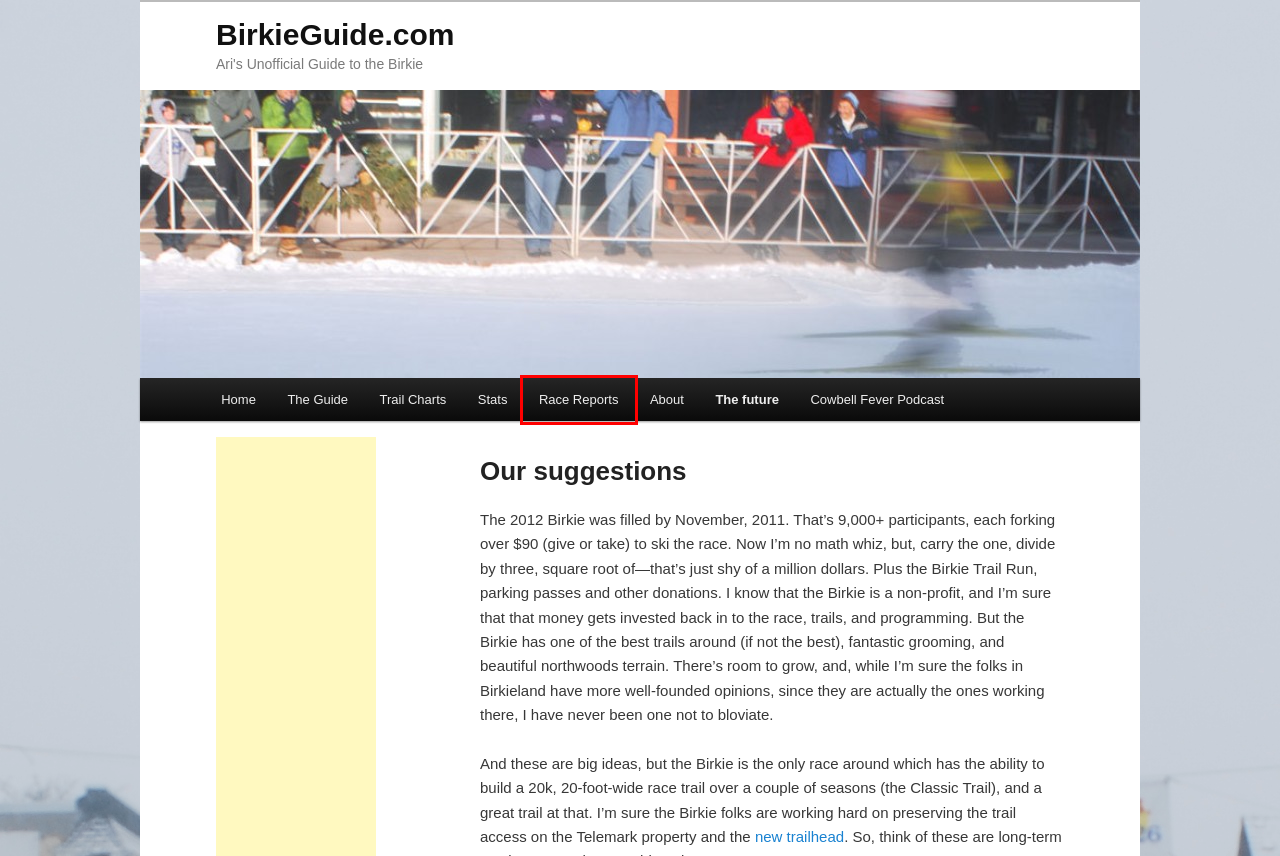You have a screenshot of a webpage with a red rectangle bounding box around an element. Identify the best matching webpage description for the new page that appears after clicking the element in the bounding box. The descriptions are:
A. BirkieGuide.com | Ari's Unofficial Guide to the Birkie
B. About | BirkieGuide.com
C. The future | BirkieGuide.com
D. Race Reports | BirkieGuide.com
E. The Guide | BirkieGuide.com
F. Trail Charts | BirkieGuide.com
G. New Trailhead | BirkieGuide.com
H. Data | BirkieGuide.com

D